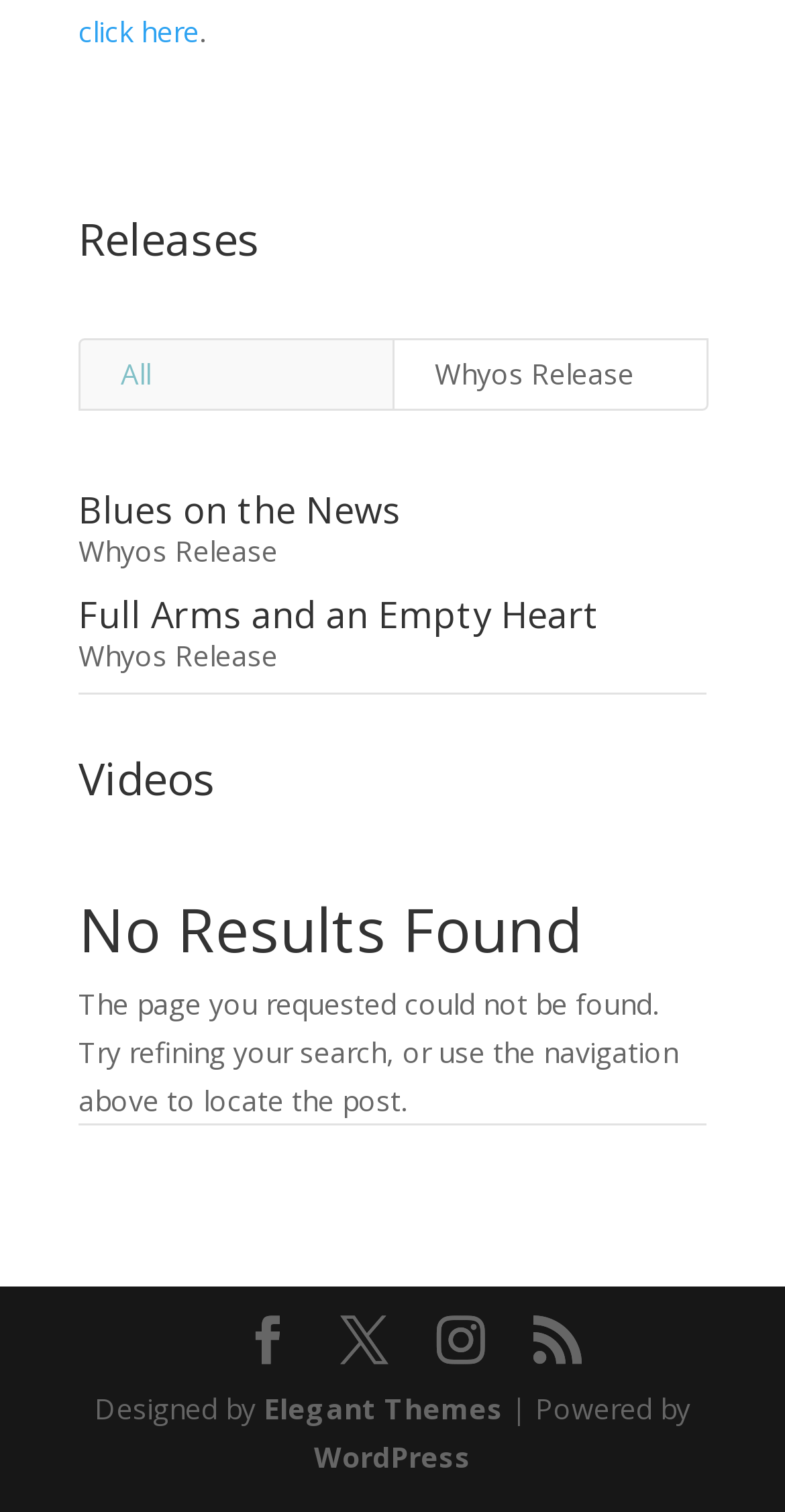What is the last section on the page?
Using the visual information from the image, give a one-word or short-phrase answer.

Videos